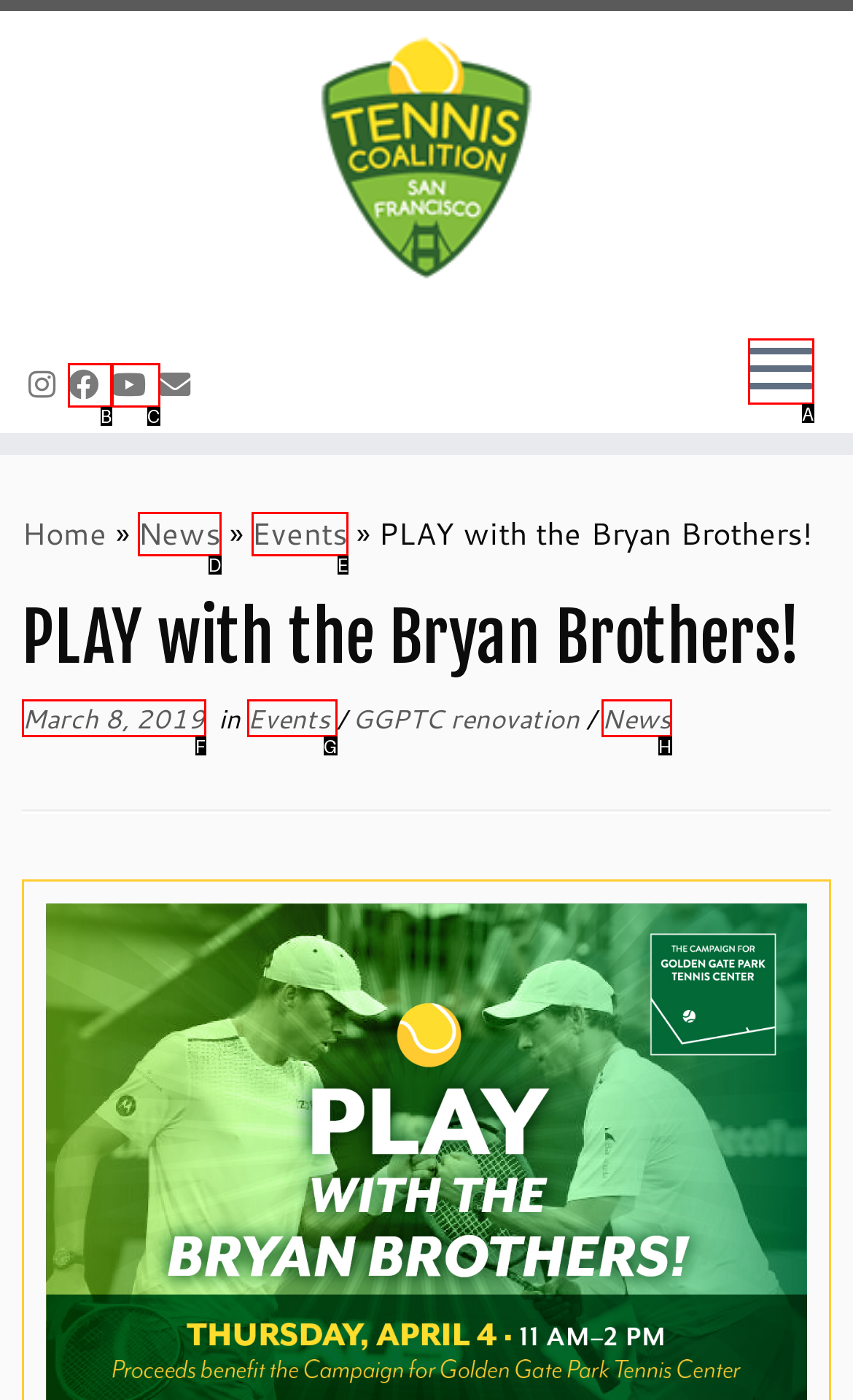Identify the correct UI element to click on to achieve the task: Open the menu. Provide the letter of the appropriate element directly from the available choices.

A